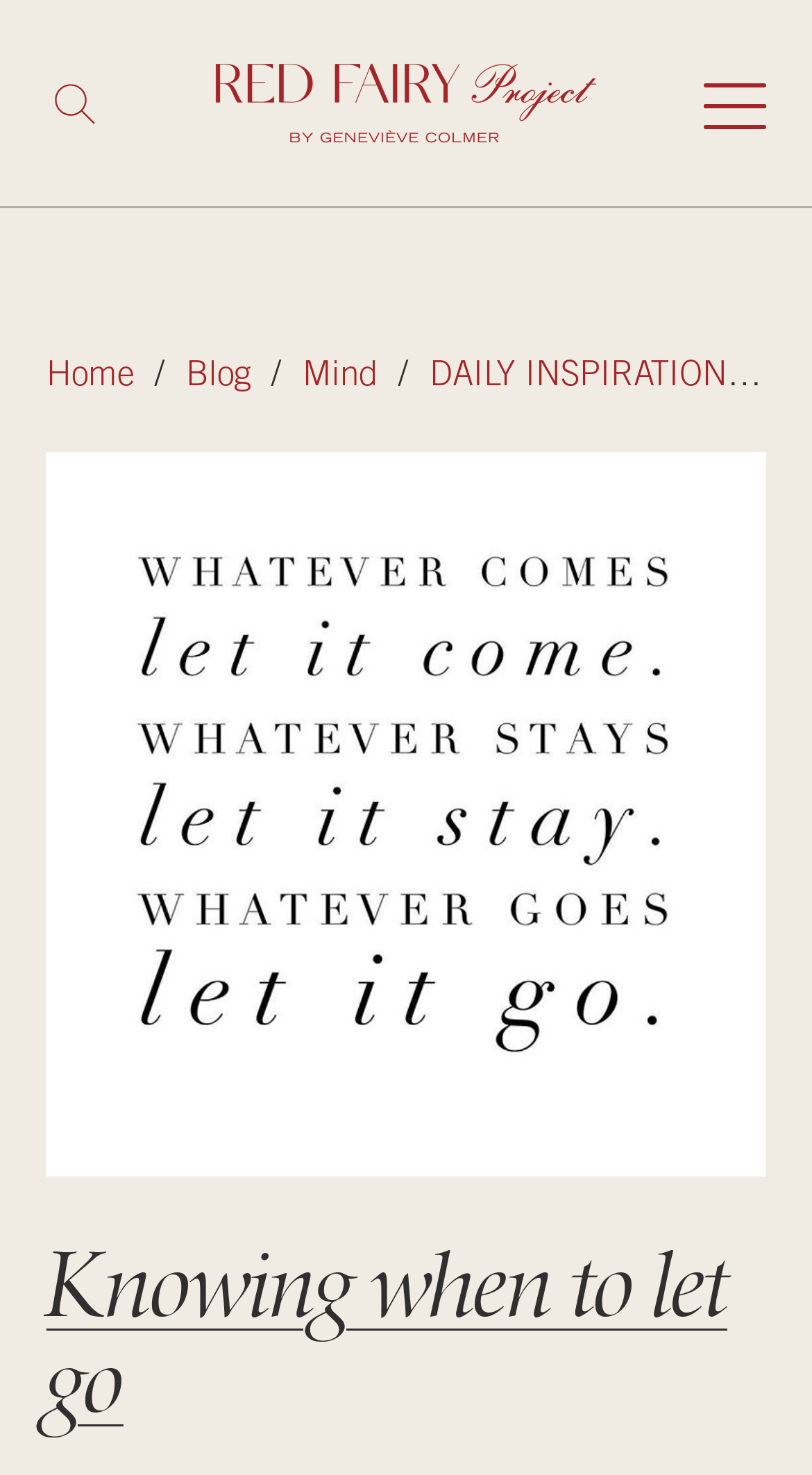What type of content is available on this website? Using the information from the screenshot, answer with a single word or phrase.

Inspiration and quotes